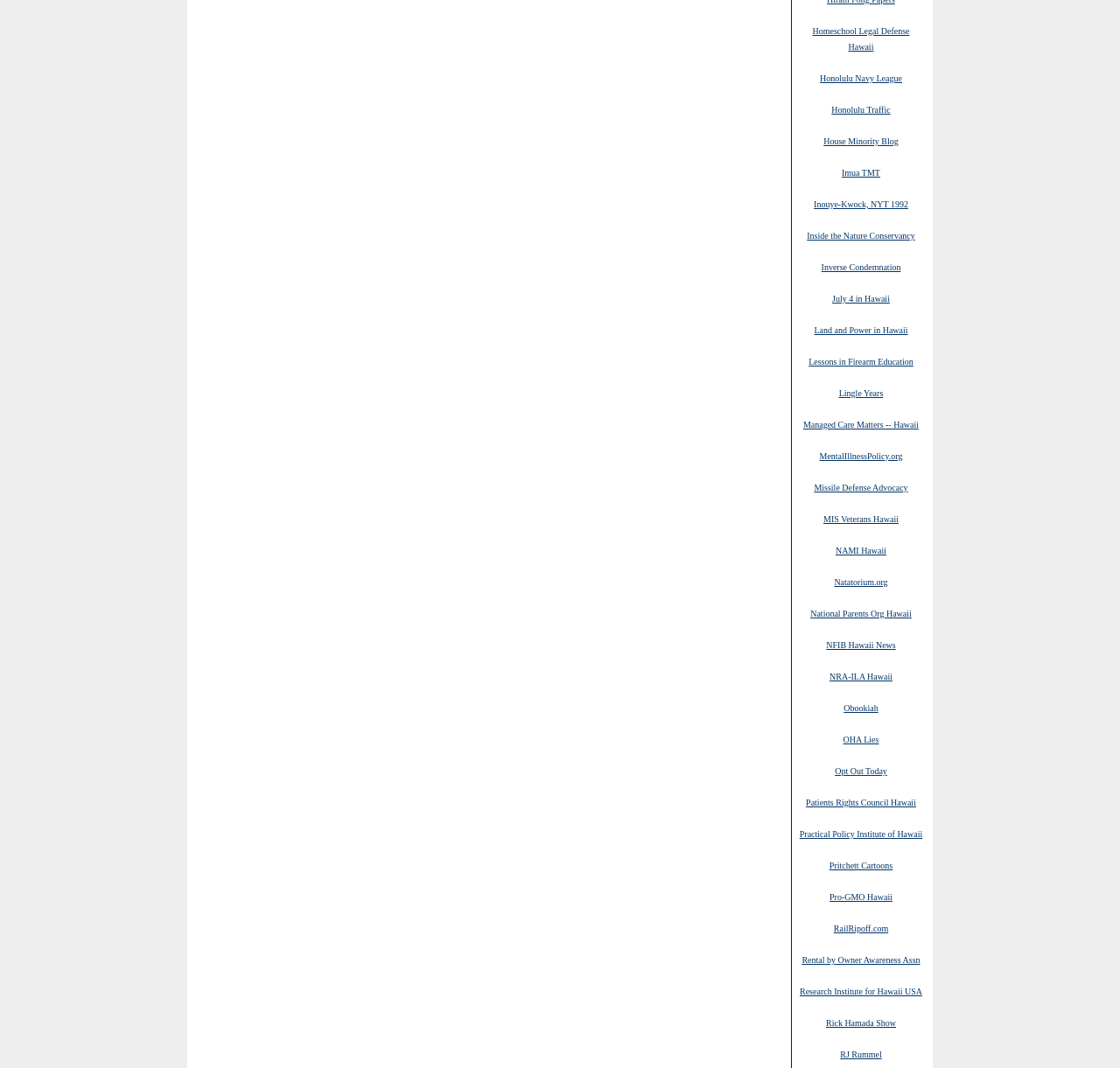Using the information in the image, give a detailed answer to the following question: What is the topic of the link 'RailRipoff.com'?

Based on the link 'RailRipoff.com', it can be inferred that the topic is related to rail transportation, likely discussing issues or controversies related to rail transportation in Hawaii.